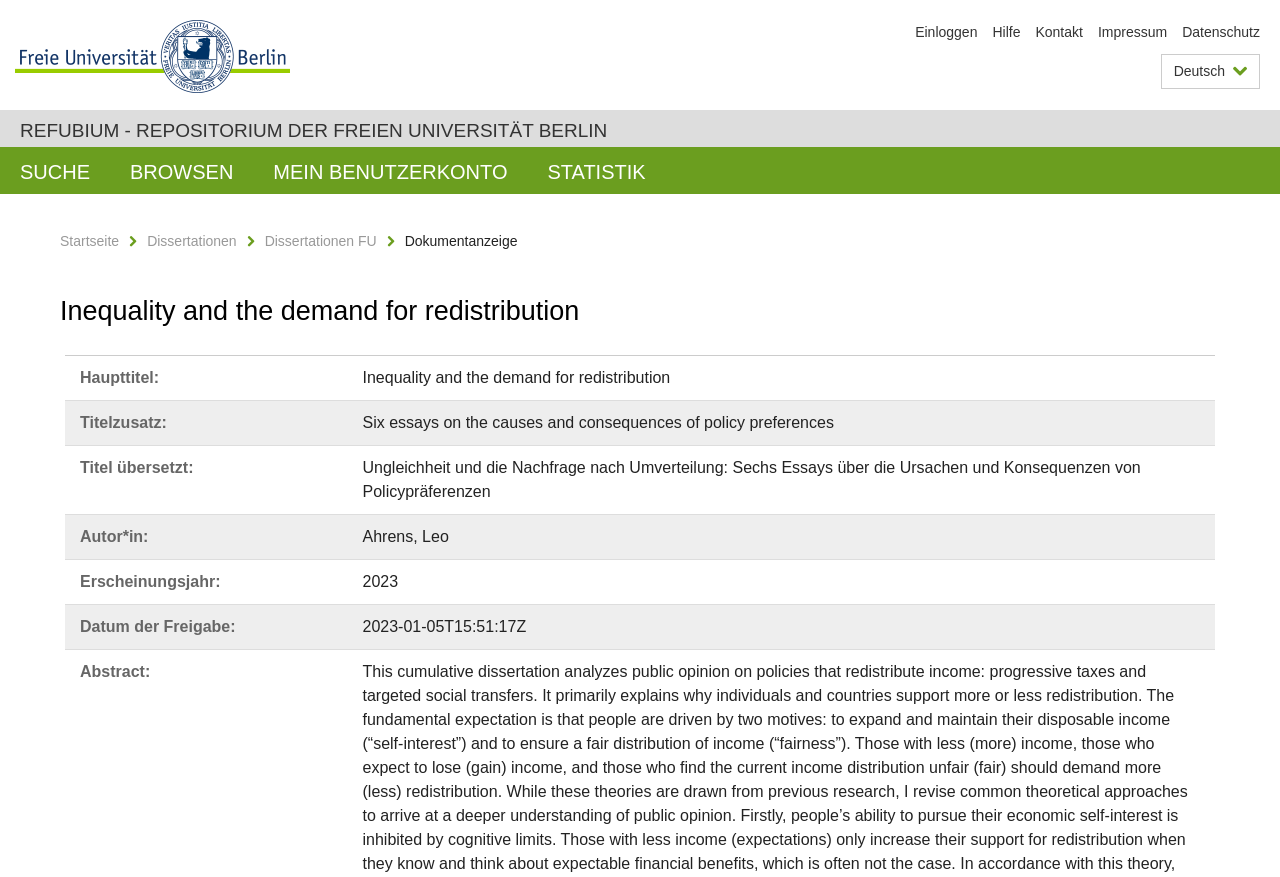Pinpoint the bounding box coordinates for the area that should be clicked to perform the following instruction: "Log in to the system".

[0.715, 0.027, 0.764, 0.046]